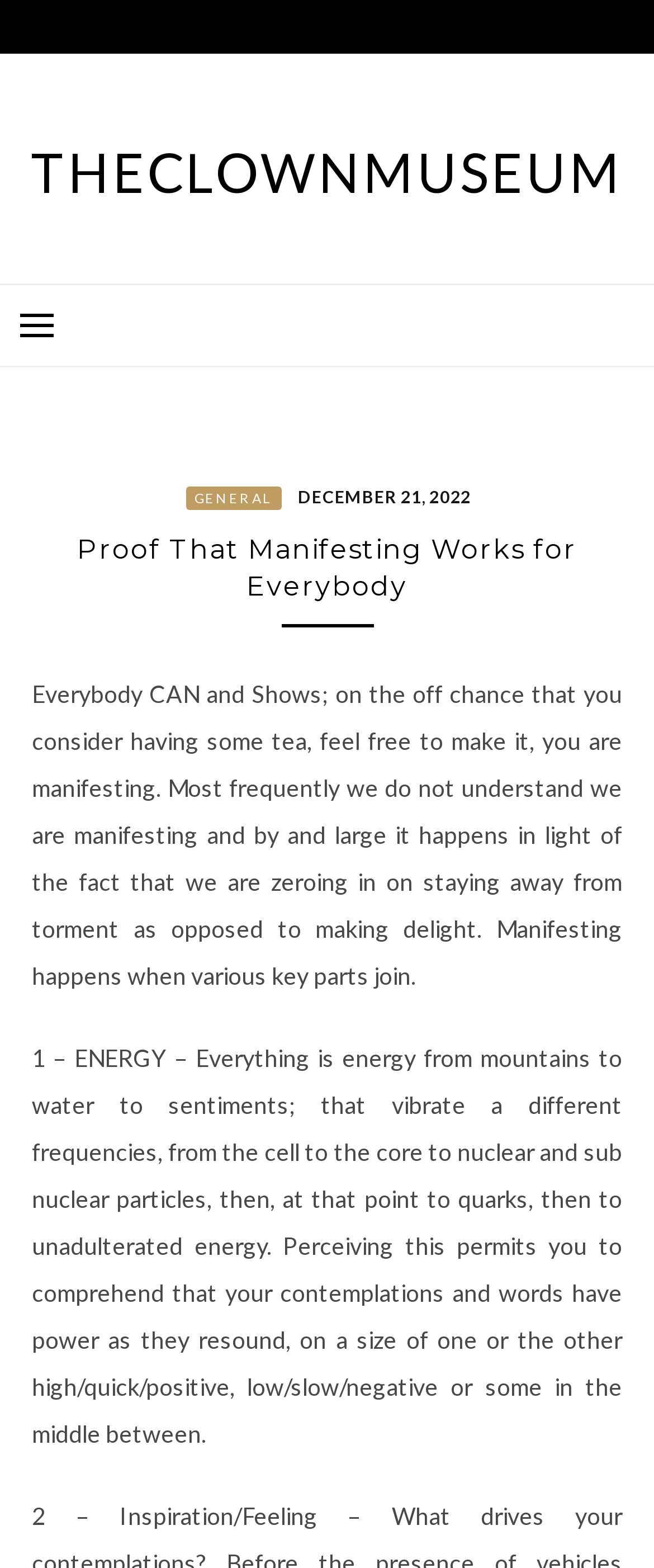Explain the contents of the webpage comprehensively.

The webpage is about manifesting and its effectiveness for everyone. At the top, there is a large heading "THECLOWNMUSEUM" which is also a link. Below it, there is a button that expands to reveal a menu with links to "GENERAL" and a specific date "DECEMBER 21, 2022". 

To the right of the button, there is a smaller heading "Proof That Manifesting Works for Everybody". Below this heading, there are two blocks of text. The first block explains that everyone can manifest and that it often happens unintentionally when we focus on avoiding pain rather than creating pleasure. 

The second block of text is a numbered list, with the first point discussing the concept of energy and how it relates to our thoughts and words. The text is divided into paragraphs, with the first paragraph explaining the idea that everything is energy and that our thoughts and words have power.